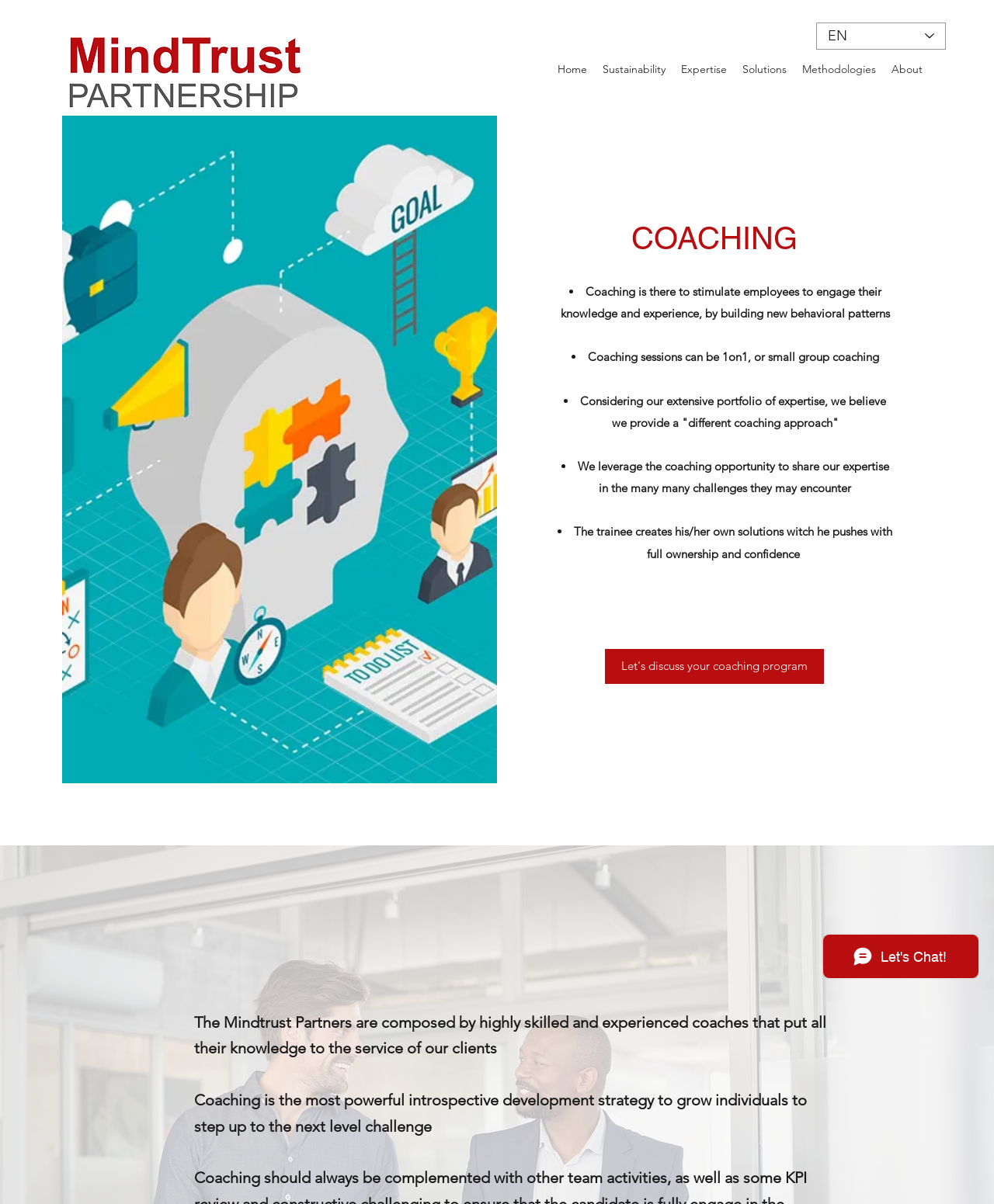Can you find the bounding box coordinates for the element to click on to achieve the instruction: "Open the Wix Chat iframe"?

[0.82, 0.77, 1.0, 0.825]